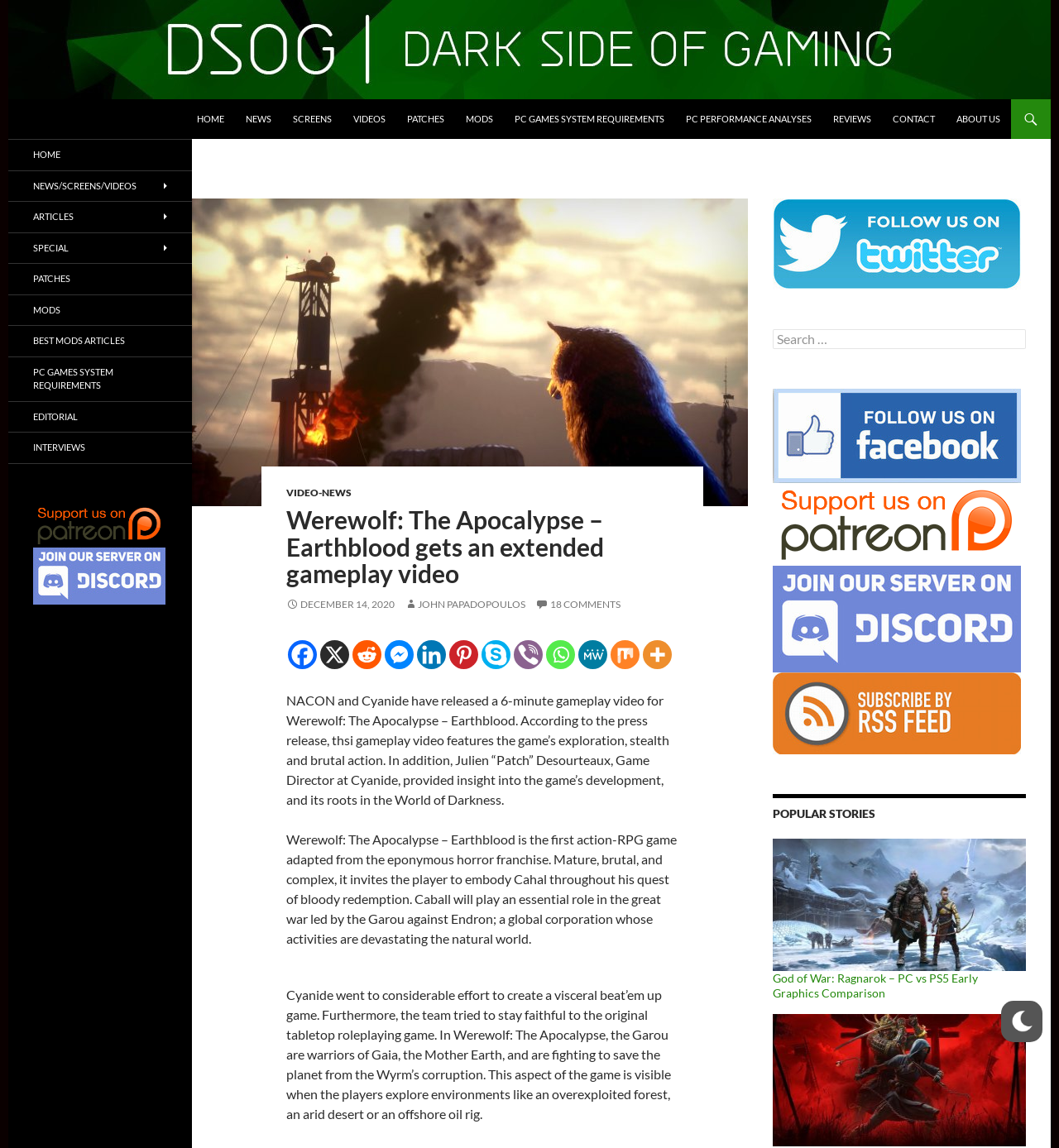Identify the bounding box of the UI element described as follows: "PC Performance Analyses". Provide the coordinates as four float numbers in the range of 0 to 1 [left, top, right, bottom].

[0.638, 0.086, 0.776, 0.121]